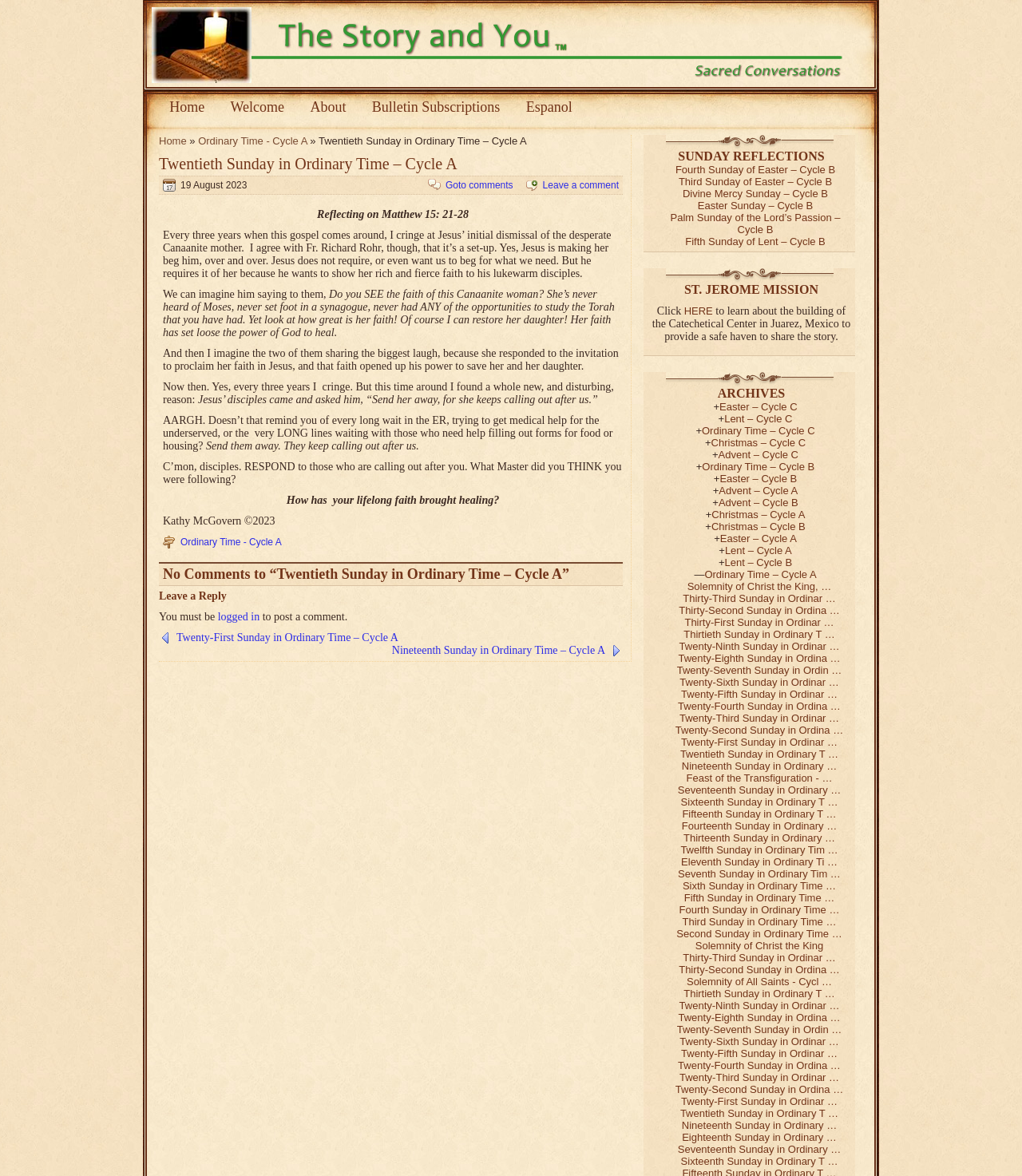What is the title of the reflection?
Give a single word or phrase answer based on the content of the image.

Twentieth Sunday in Ordinary Time – Cycle A